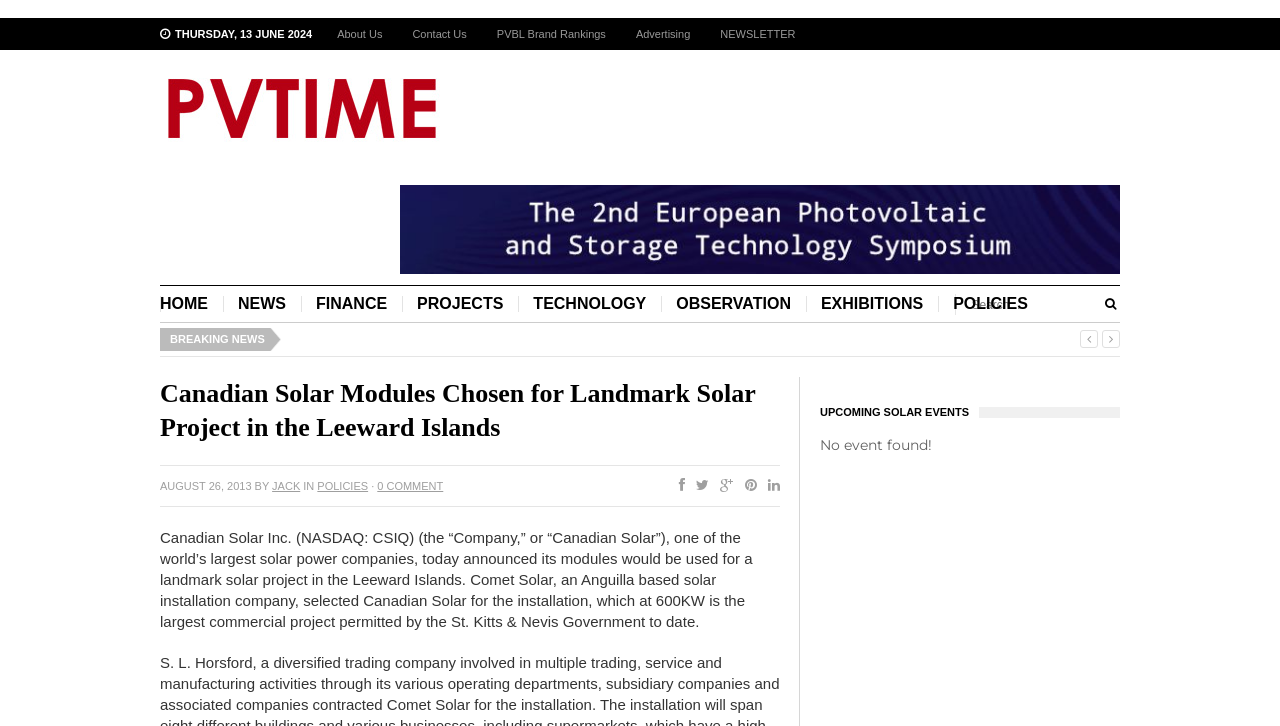Please identify the bounding box coordinates of the area that needs to be clicked to fulfill the following instruction: "Click on the 'About Us' link."

[0.252, 0.025, 0.31, 0.069]